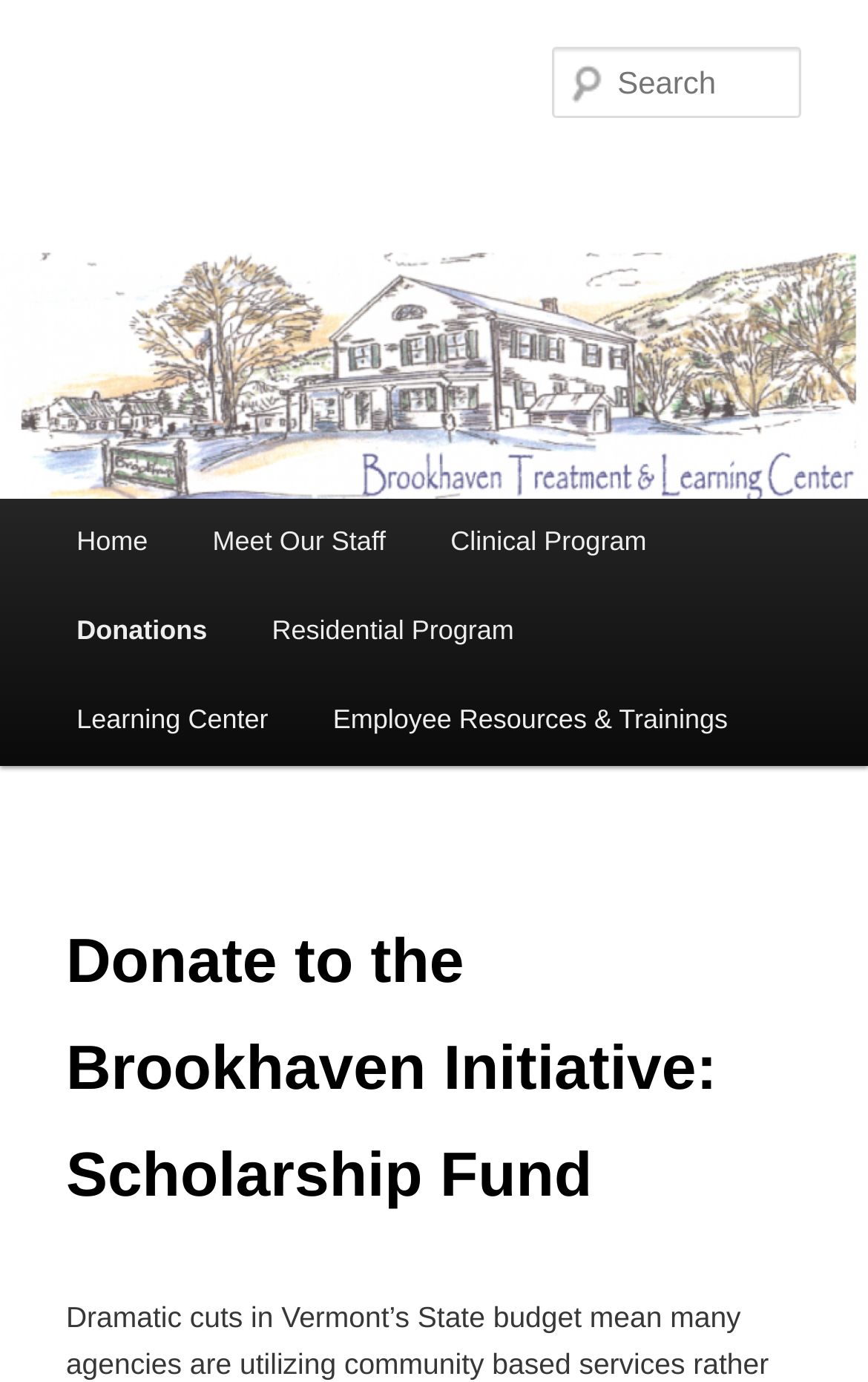How many main menu items are there?
With the help of the image, please provide a detailed response to the question.

By counting the number of link elements under the 'Main menu' heading, I determined that there are 7 main menu items: 'Home', 'Meet Our Staff', 'Clinical Program', 'Donations', 'Residential Program', 'Learning Center', and 'Employee Resources & Trainings'.